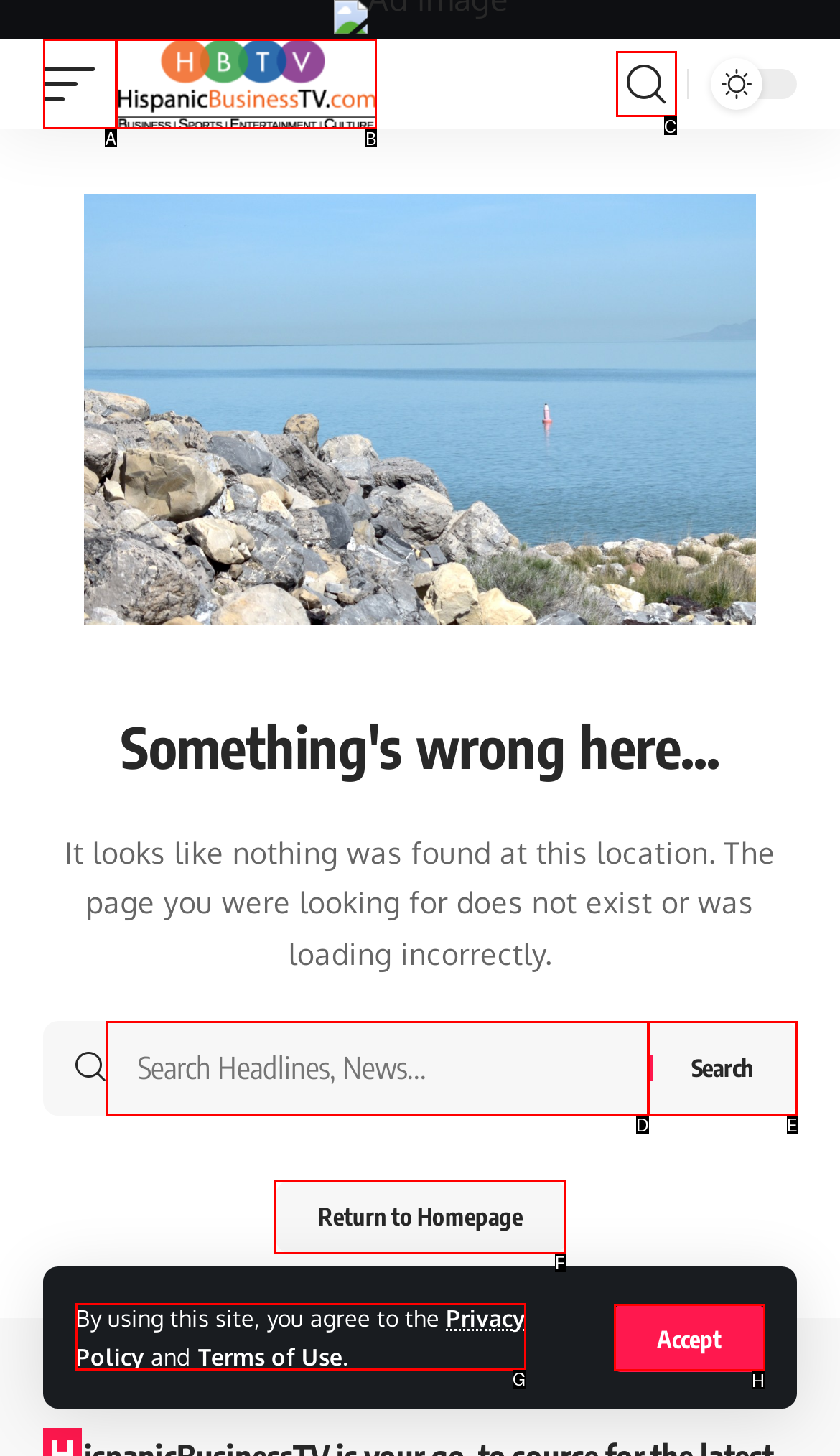Which option should you click on to fulfill this task: return to homepage? Answer with the letter of the correct choice.

F